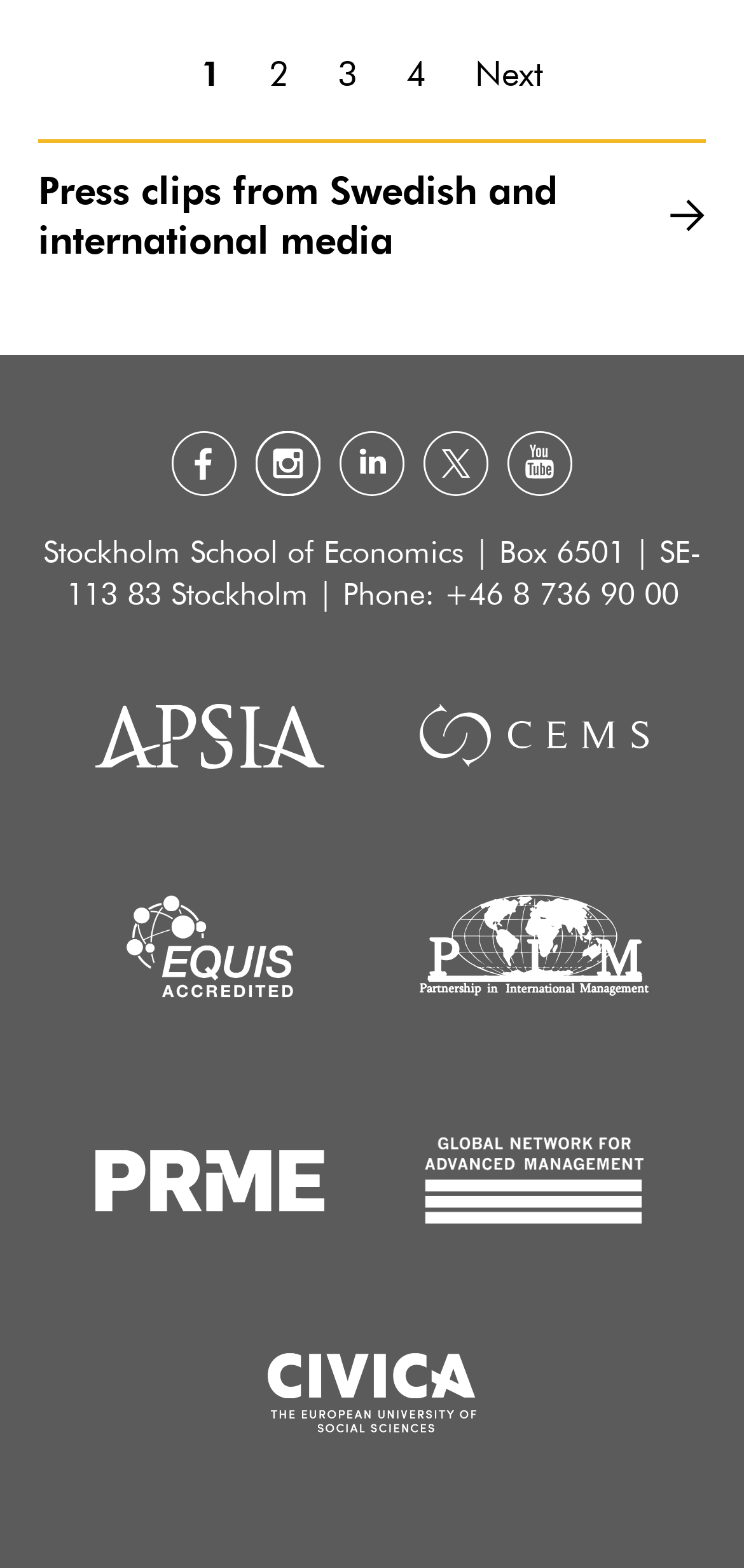Can you determine the bounding box coordinates of the area that needs to be clicked to fulfill the following instruction: "Click on the '2' link"?

[0.362, 0.033, 0.39, 0.064]